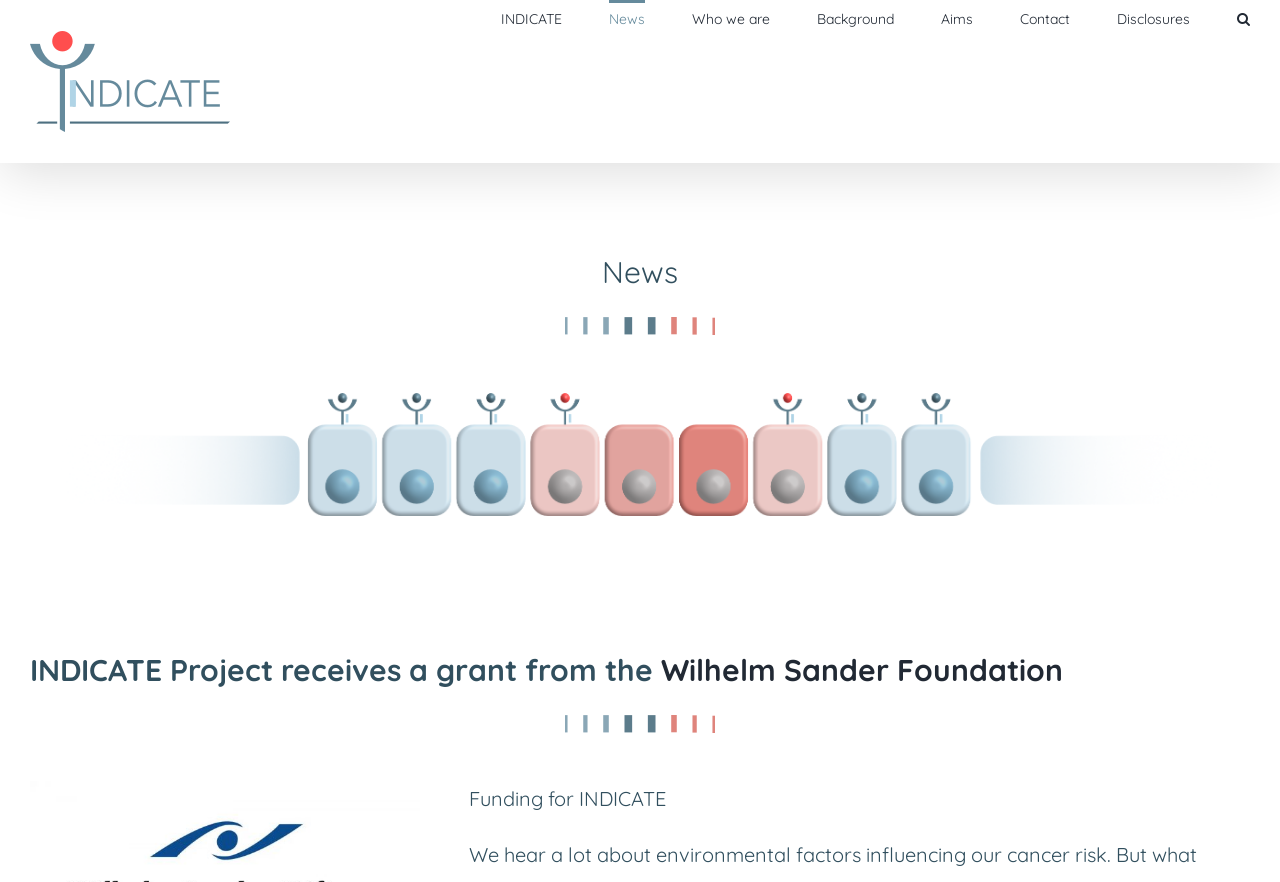Determine the bounding box coordinates of the section to be clicked to follow the instruction: "read about the Wilhelm Sander Foundation". The coordinates should be given as four float numbers between 0 and 1, formatted as [left, top, right, bottom].

[0.516, 0.738, 0.83, 0.781]